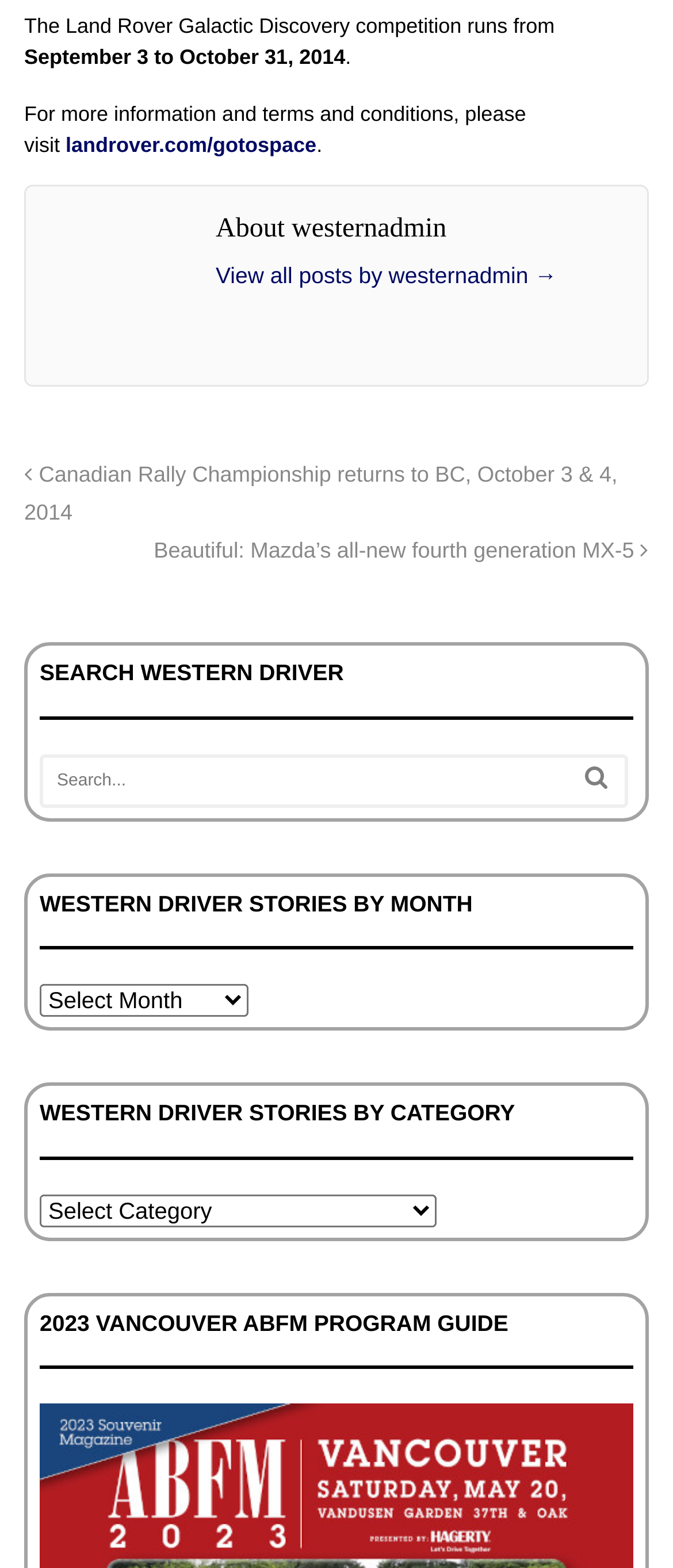Provide a short answer to the following question with just one word or phrase: What is the name of the author of the latest article?

westernadmin